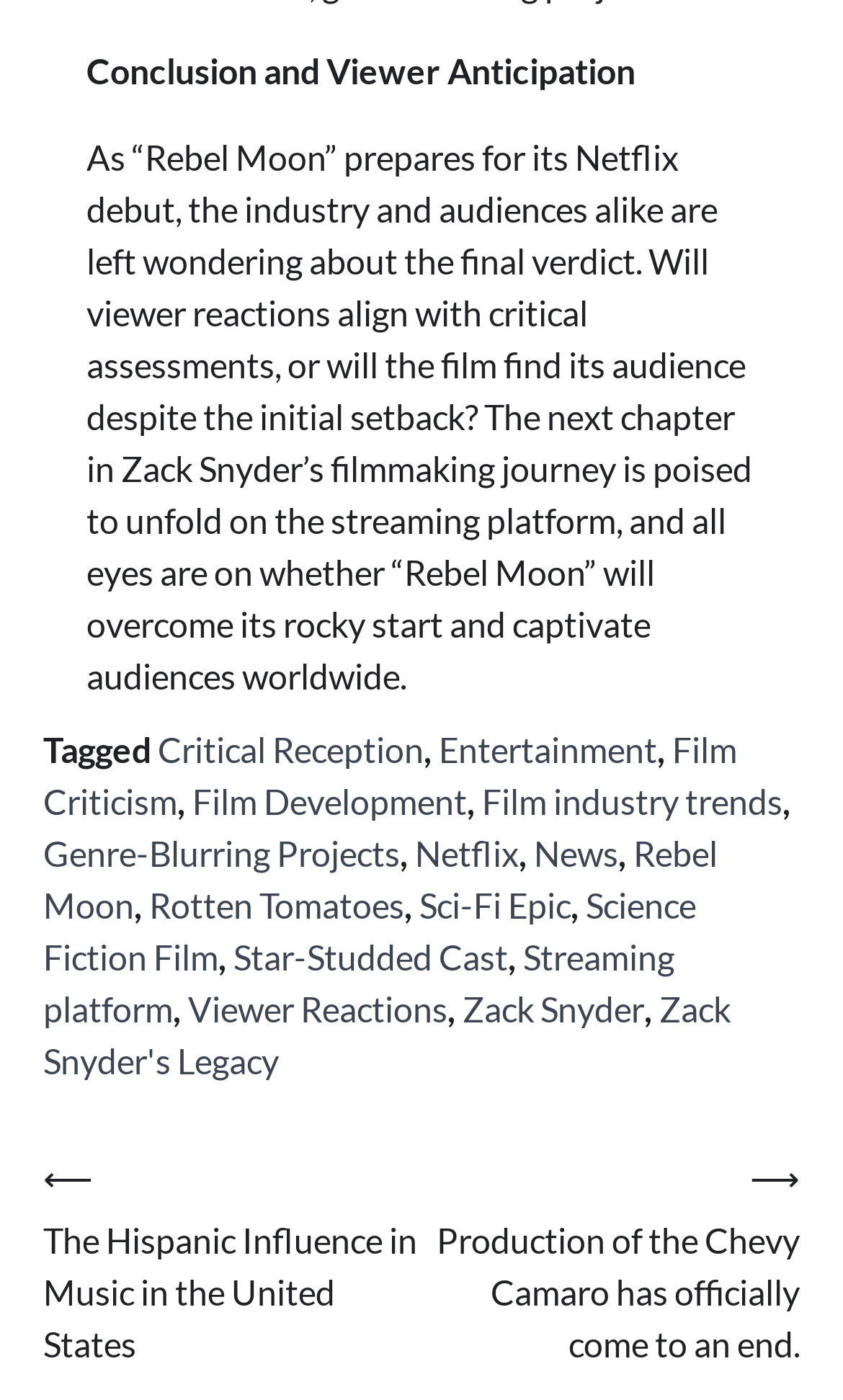Determine the bounding box coordinates of the target area to click to execute the following instruction: "Click on the link to read about Critical Reception."

[0.187, 0.52, 0.503, 0.55]